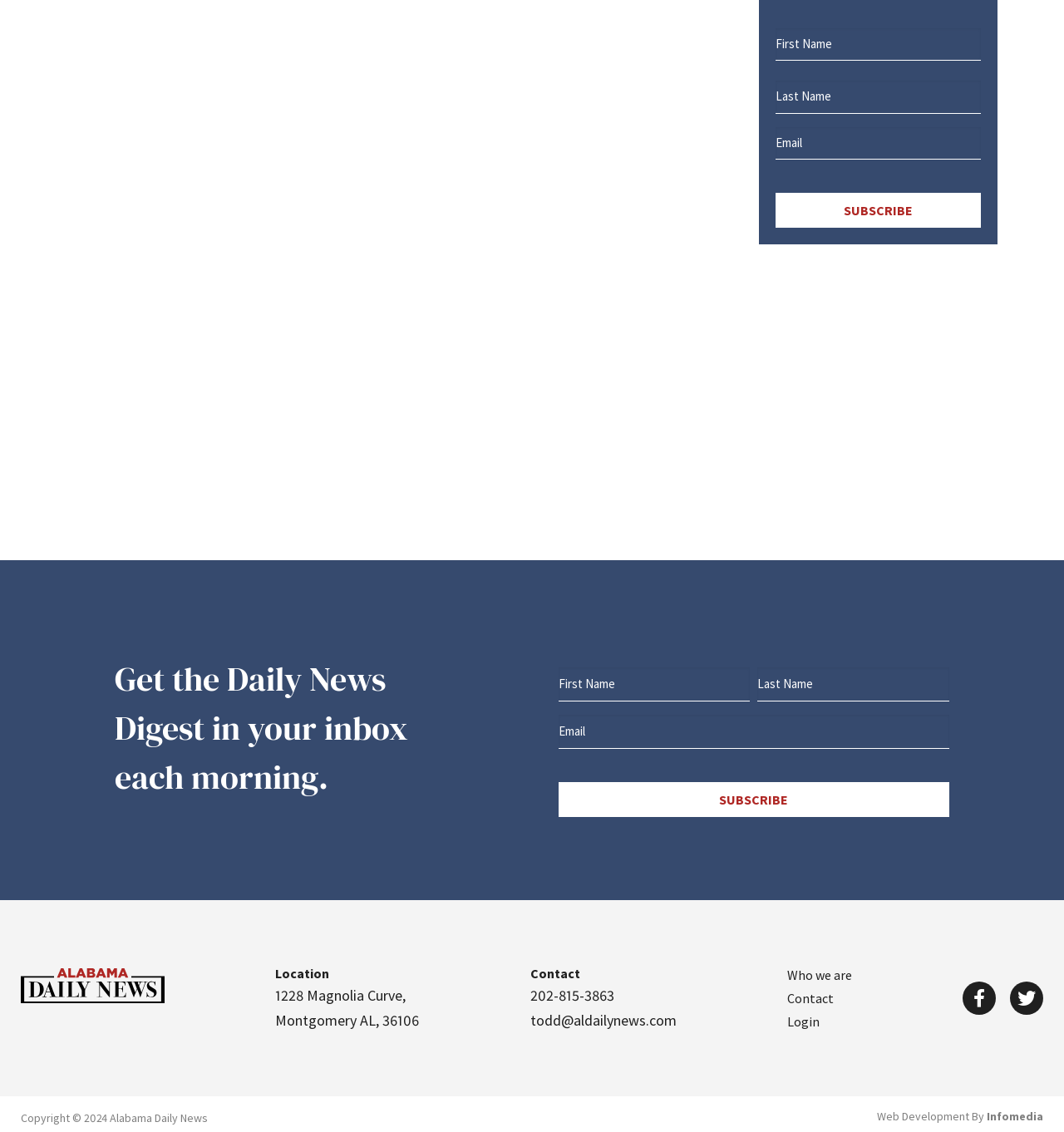Determine the bounding box coordinates of the clickable region to follow the instruction: "Enter last name".

[0.712, 0.59, 0.892, 0.62]